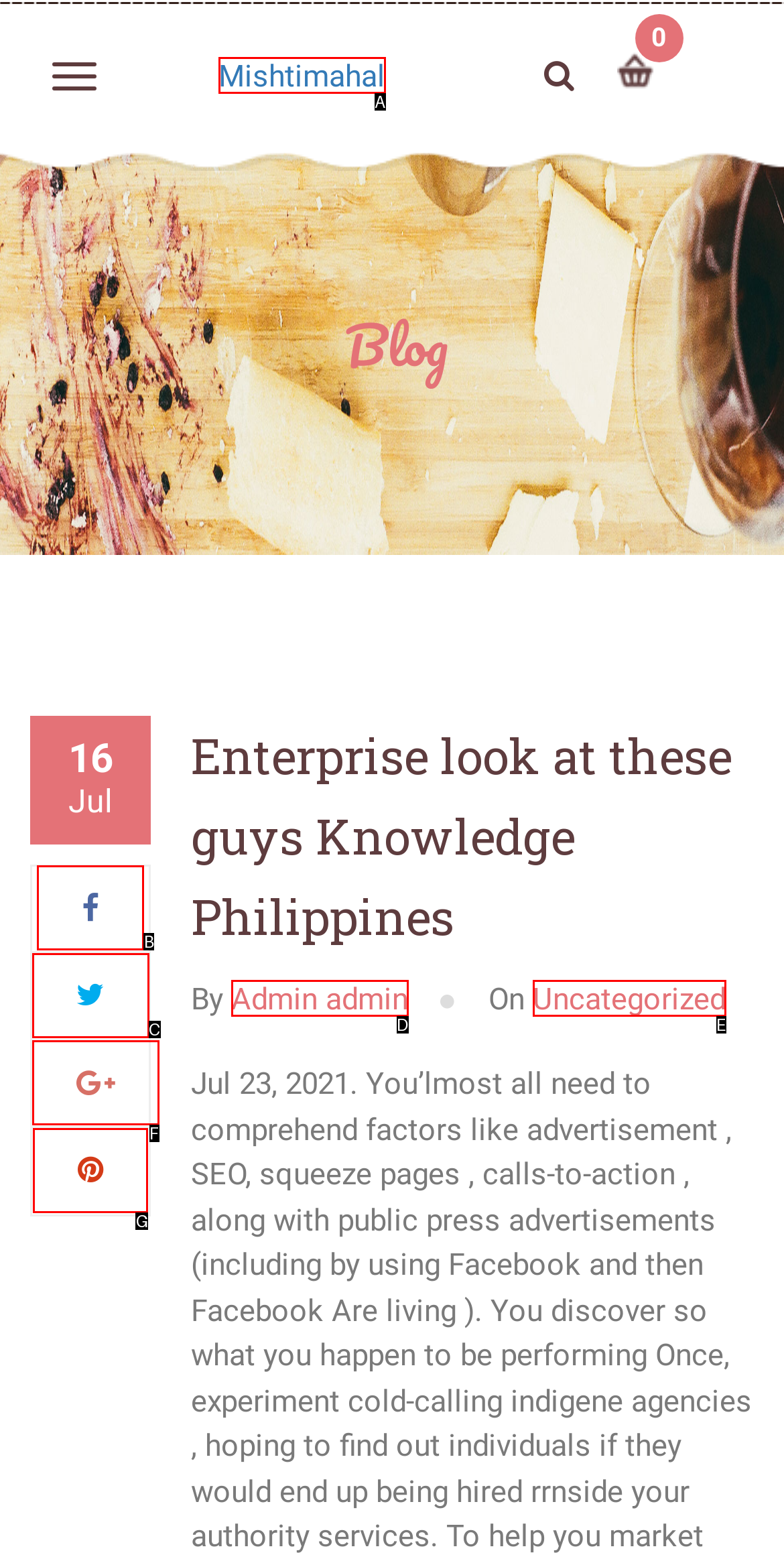Match the HTML element to the description: title="Pinterest". Respond with the letter of the correct option directly.

G